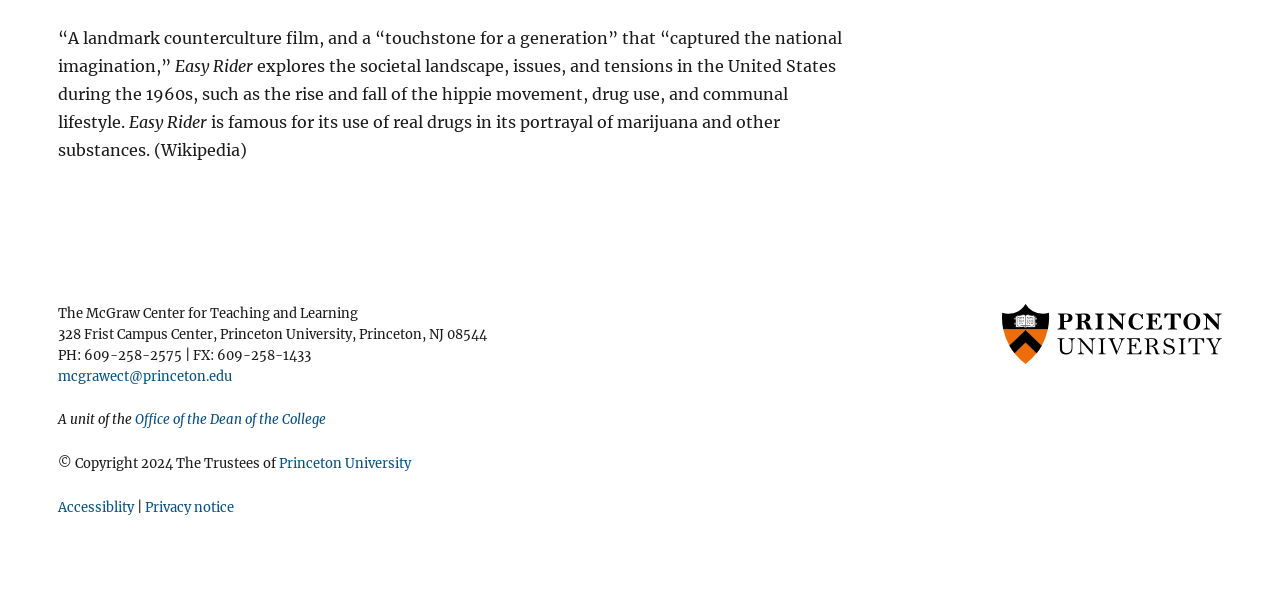What is the name of the film described?
Give a thorough and detailed response to the question.

The webpage describes a film, and the text 'Easy Rider' is mentioned in the context of the film's portrayal of drug use.